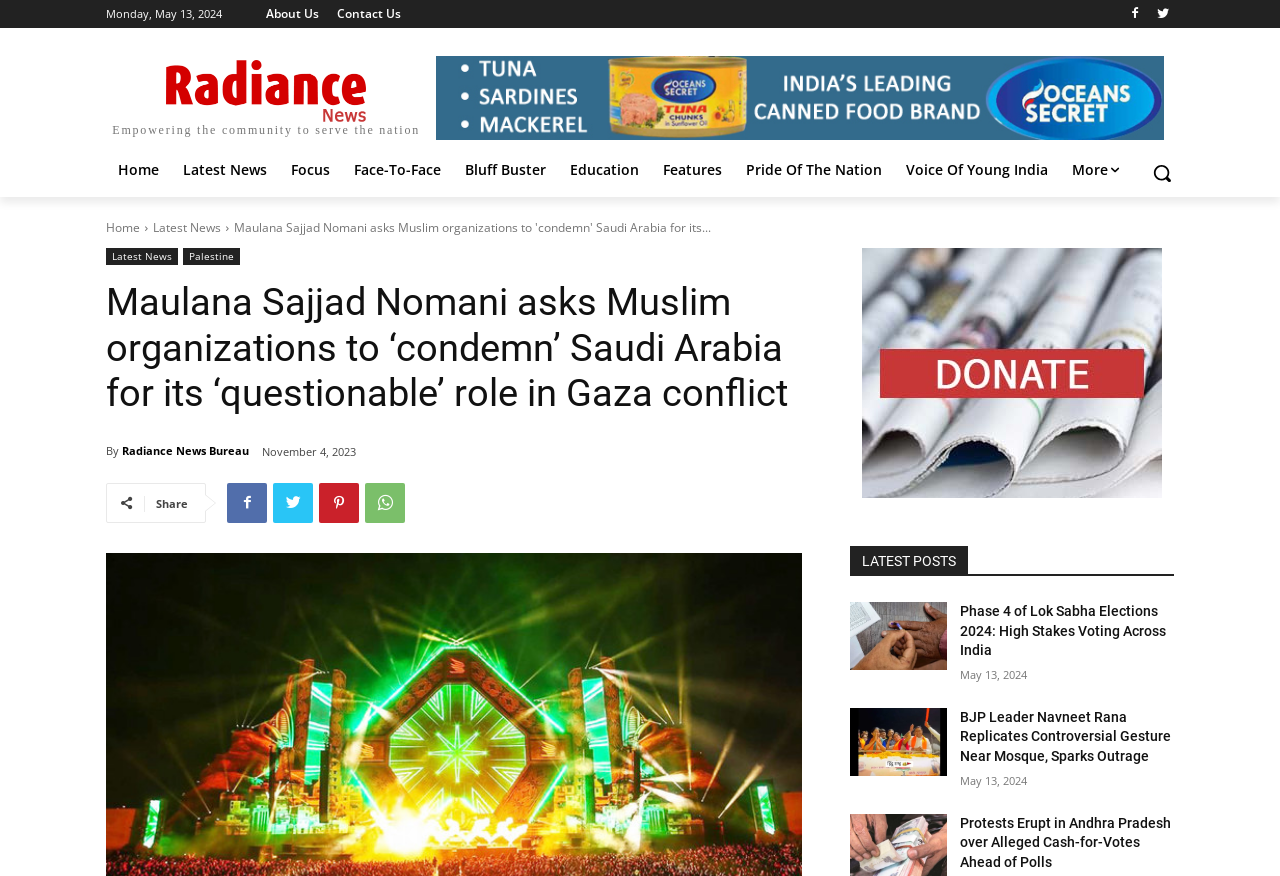Can you identify and provide the main heading of the webpage?

Maulana Sajjad Nomani asks Muslim organizations to ‘condemn’ Saudi Arabia for its ‘questionable’ role in Gaza conflict